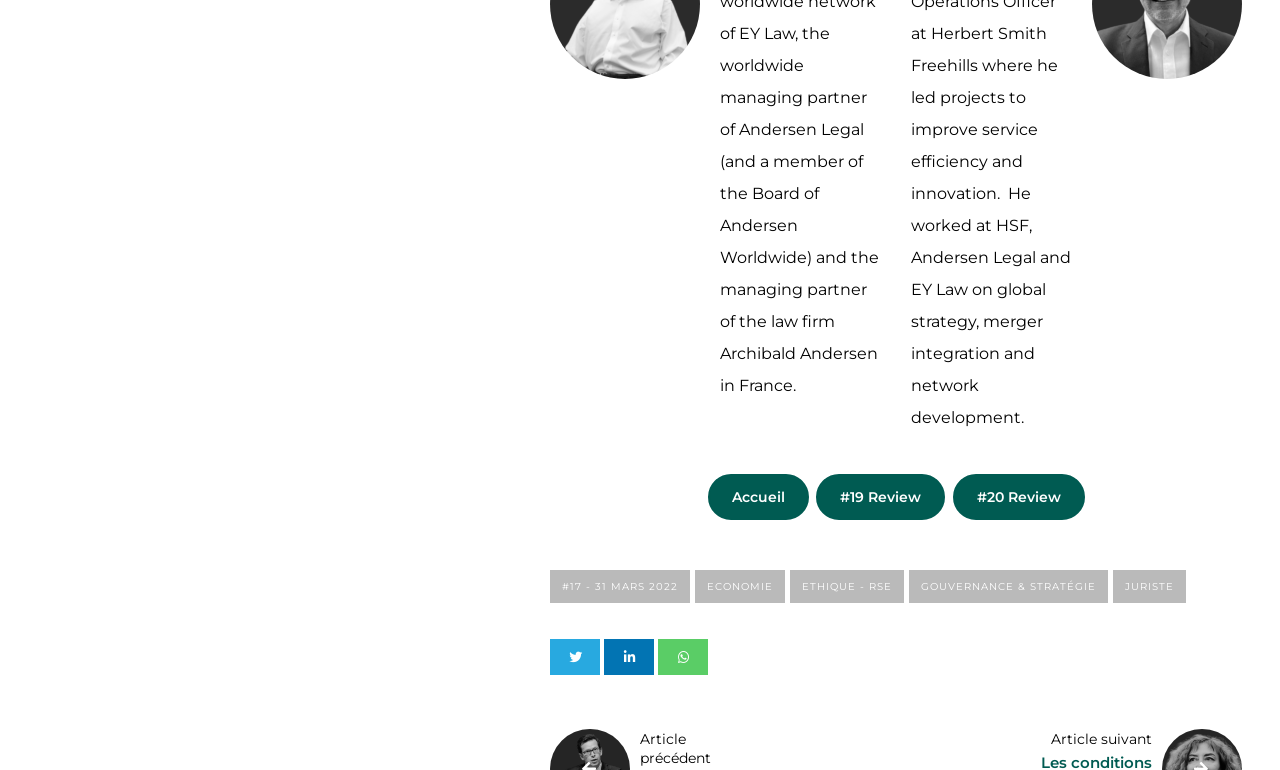Please specify the bounding box coordinates in the format (top-left x, top-left y, bottom-right x, bottom-right y), with values ranging from 0 to 1. Identify the bounding box for the UI component described as follows: Economie

[0.543, 0.74, 0.614, 0.782]